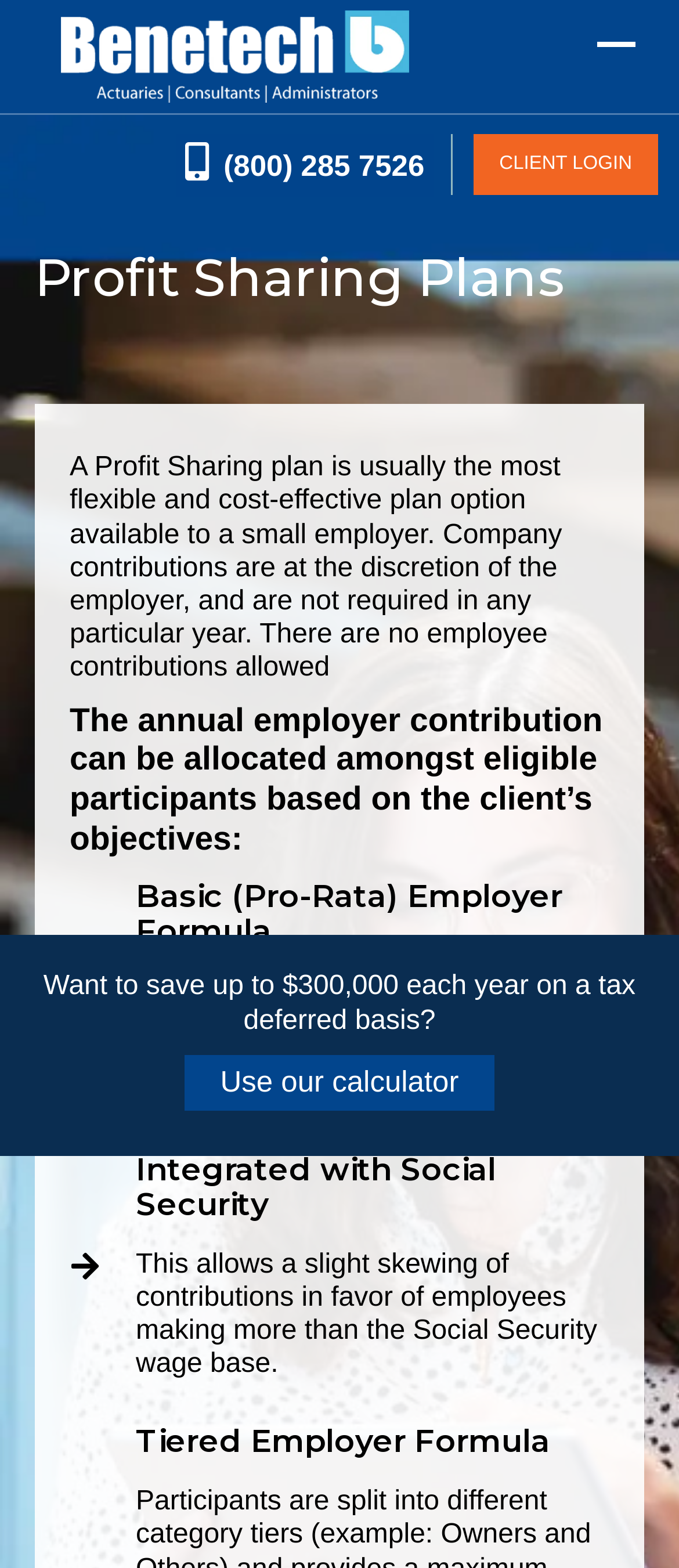Use a single word or phrase to answer this question: 
How many employer formula options are described?

3